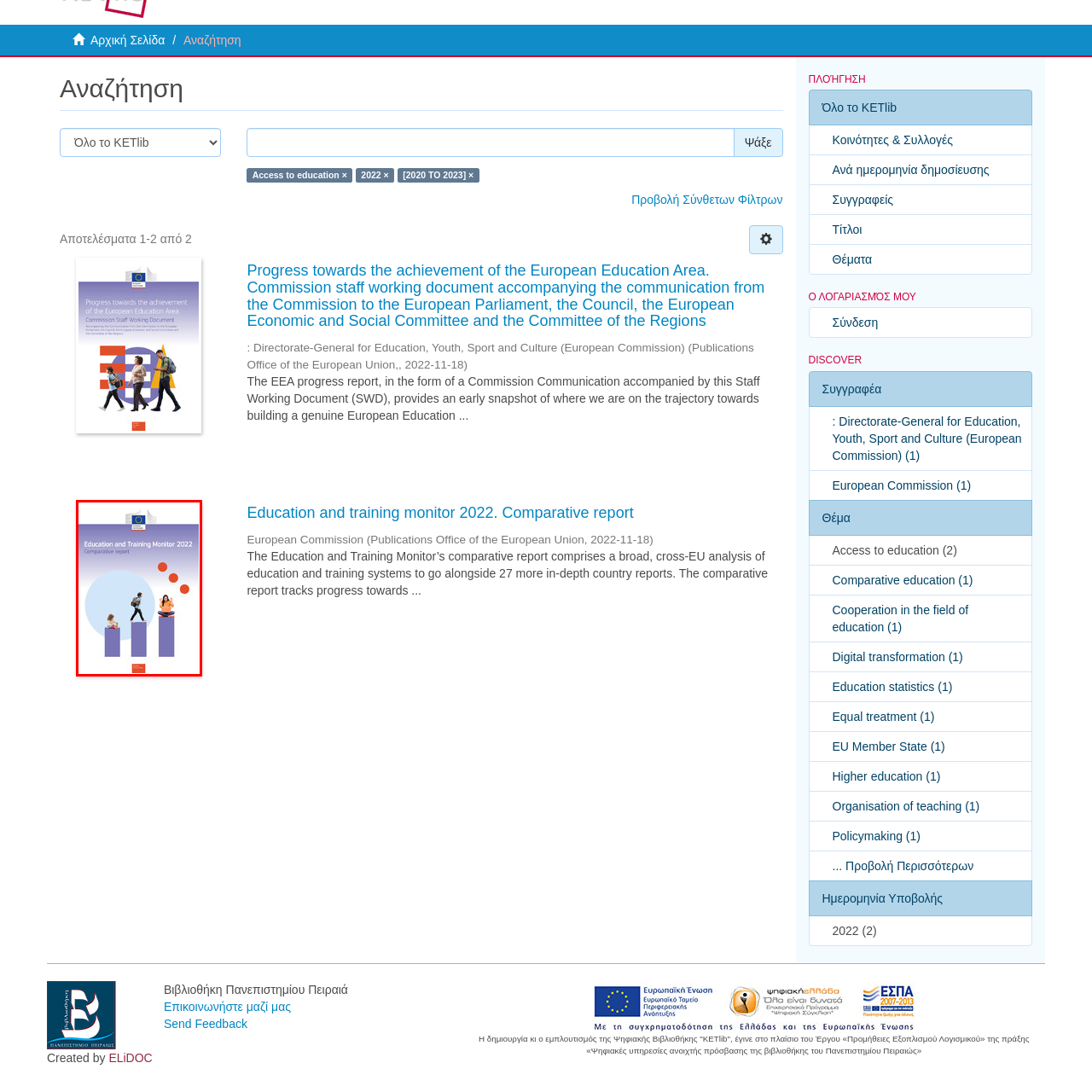Detail the contents of the image within the red outline in an elaborate manner.

The image depicts the cover of the "Education and Training Monitor 2022" comparative report, produced by the European Commission. The design features a vibrant layout with three colorful figures representing diverse students: one is reading, another is actively walking with a backpack, and the last figure is engaged in a learning activity on a laptop. Each figure is positioned on a purple bar graph, symbolizing progress and analysis in education. 

At the top, the report's title "Education and Training Monitor 2022" is prominently displayed, with a description below indicating it is a comparative report. The European Union's emblem is featured at the top, underscoring its official nature. The overall design conveys a sense of progress, inclusivity, and the importance of education across different contexts.